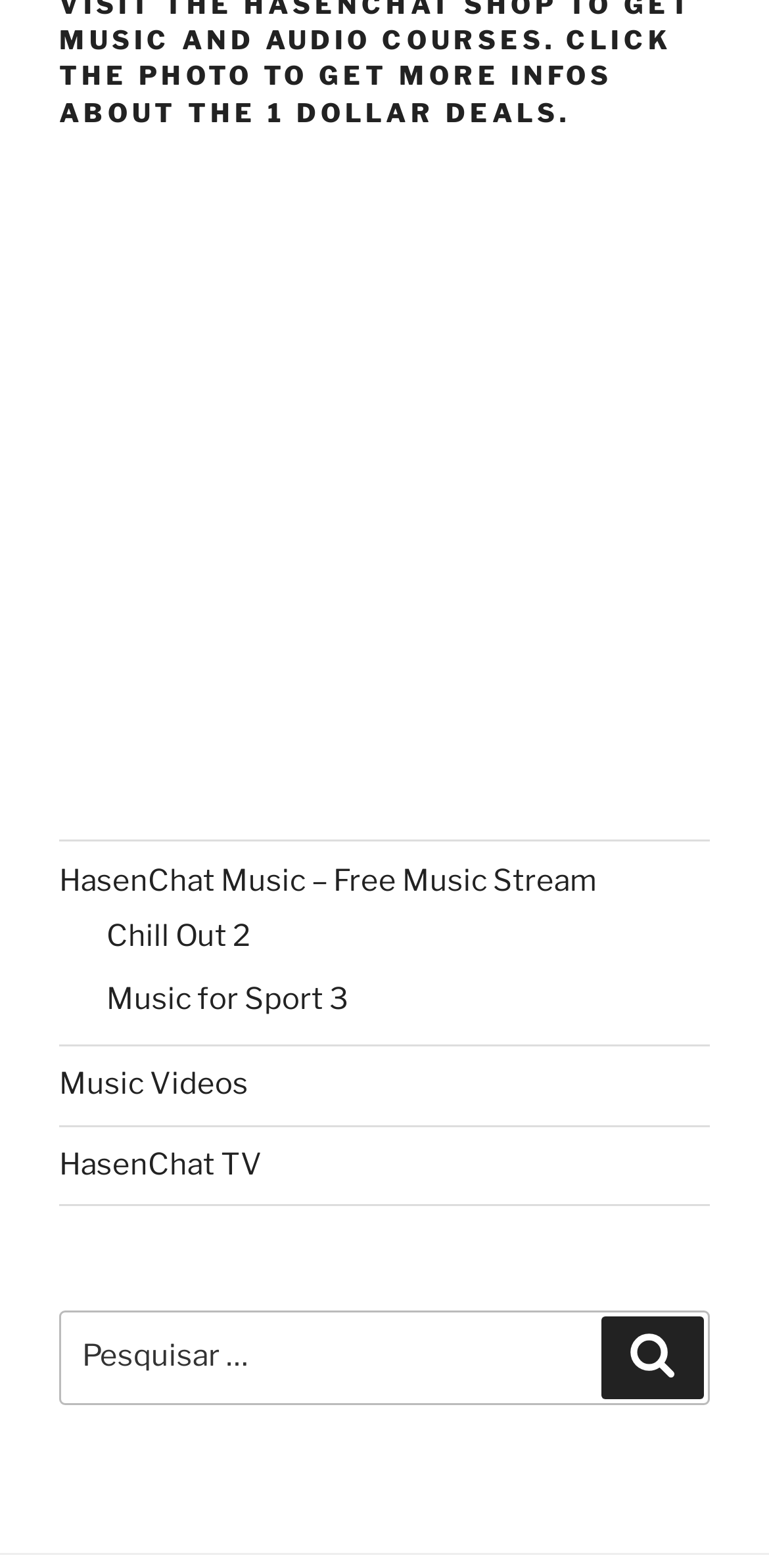What is the position of the search element on the webpage?
Answer the question based on the image using a single word or a brief phrase.

Bottom